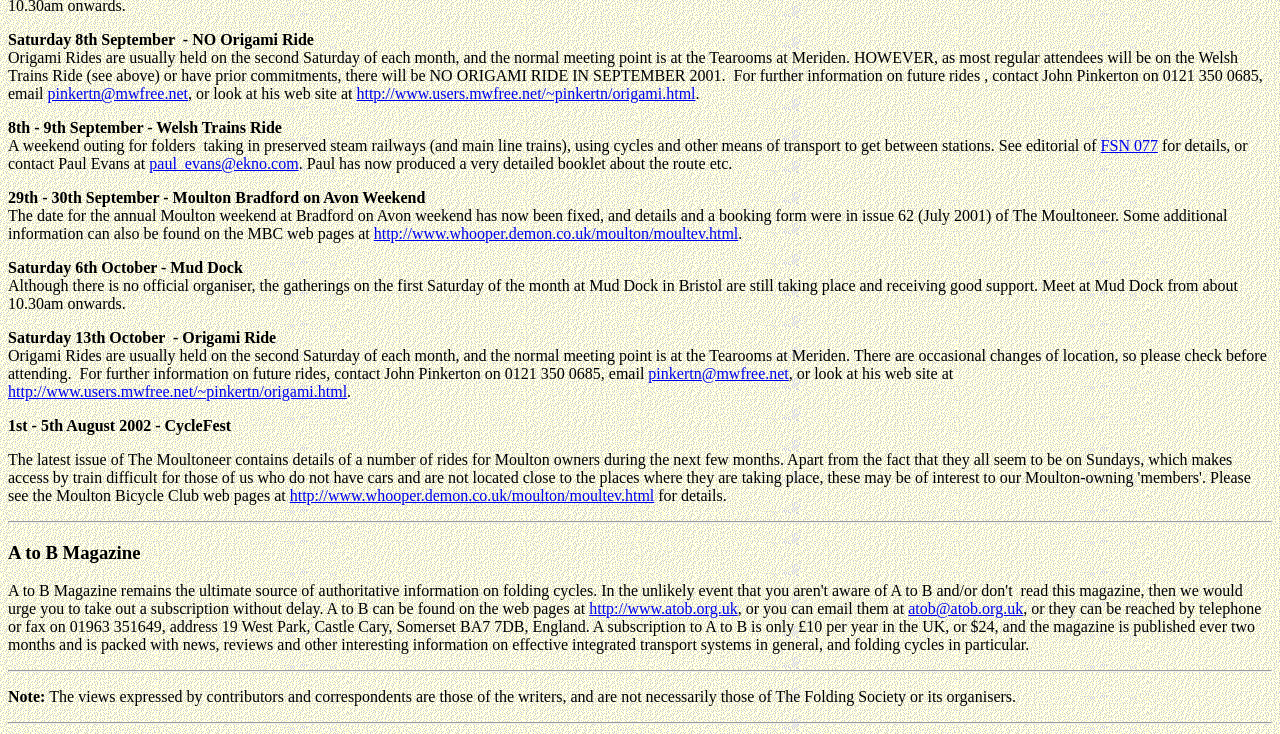Please provide the bounding box coordinates for the UI element as described: "Images". The coordinates must be four floats between 0 and 1, represented as [left, top, right, bottom].

None